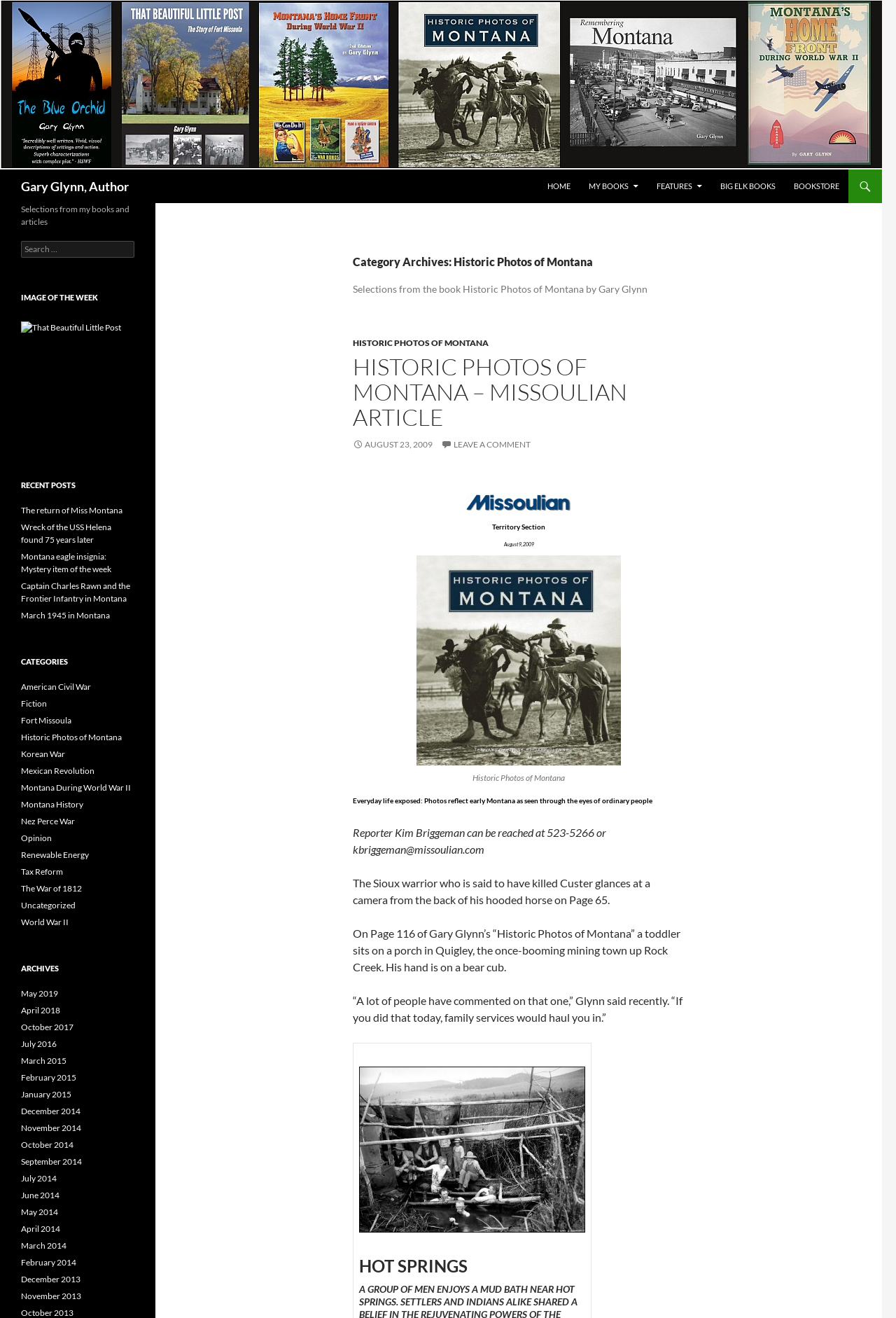Identify the bounding box coordinates of the region that needs to be clicked to carry out this instruction: "View the image of the week". Provide these coordinates as four float numbers ranging from 0 to 1, i.e., [left, top, right, bottom].

[0.023, 0.221, 0.15, 0.231]